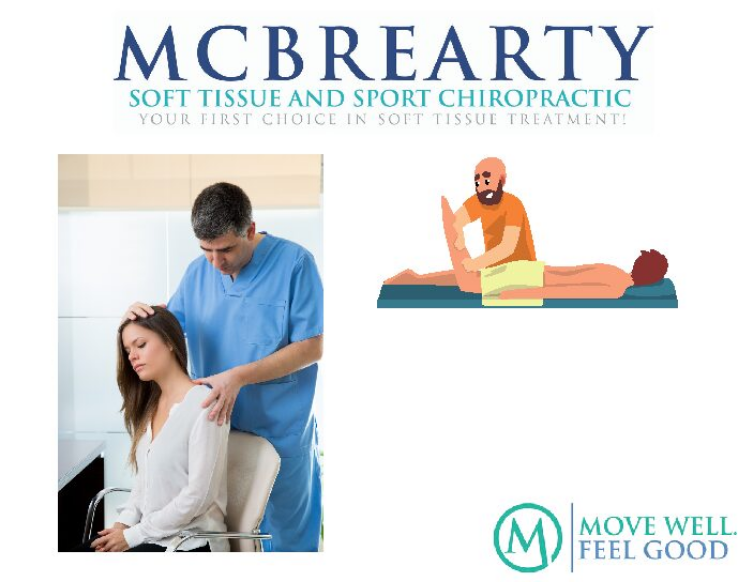Please provide a one-word or short phrase answer to the question:
What is the philosophy of McBrearty's practice?

Move Well, Feel Good